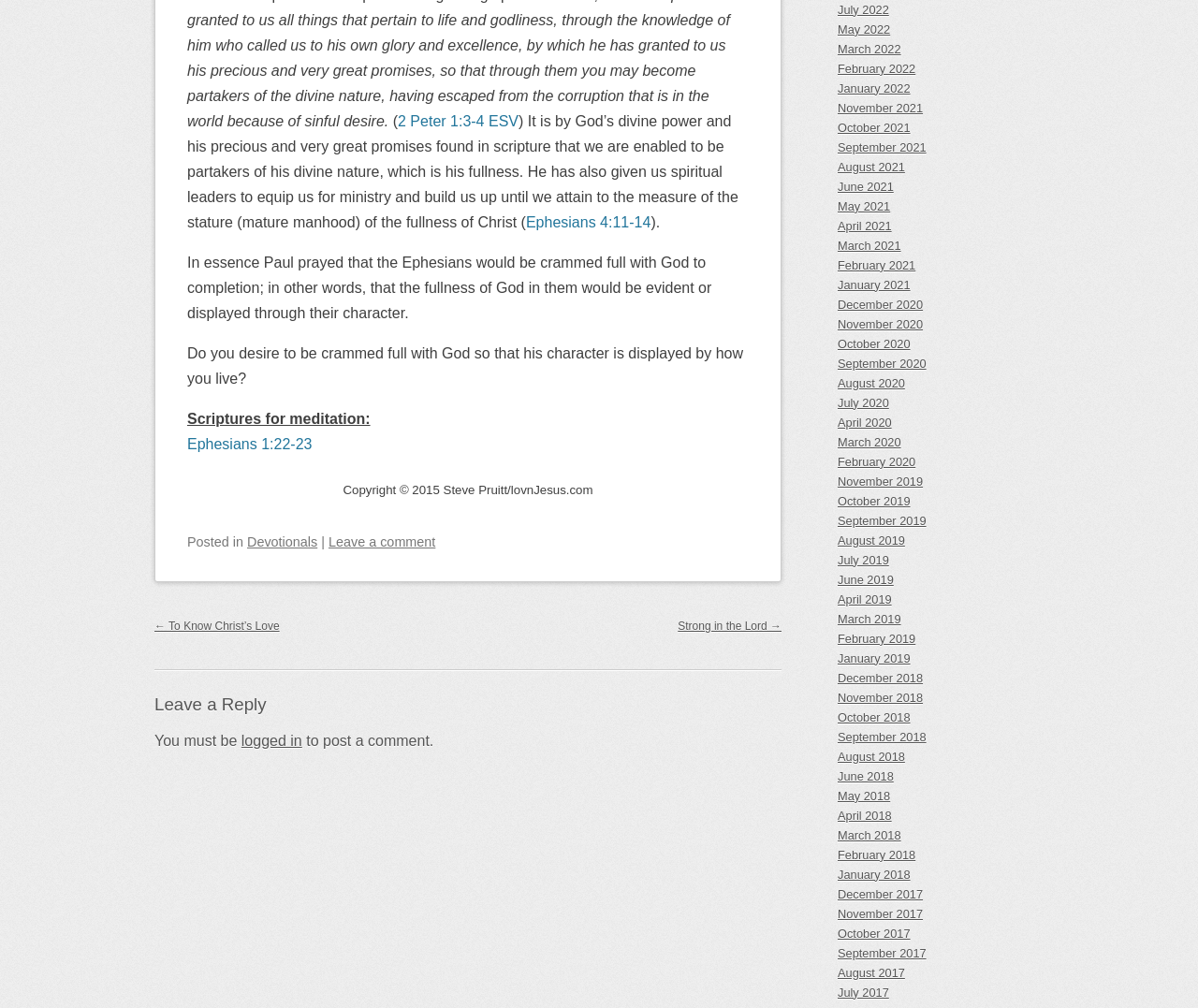Using the description: "← To Know Christ’s Love", identify the bounding box of the corresponding UI element in the screenshot.

[0.129, 0.614, 0.233, 0.627]